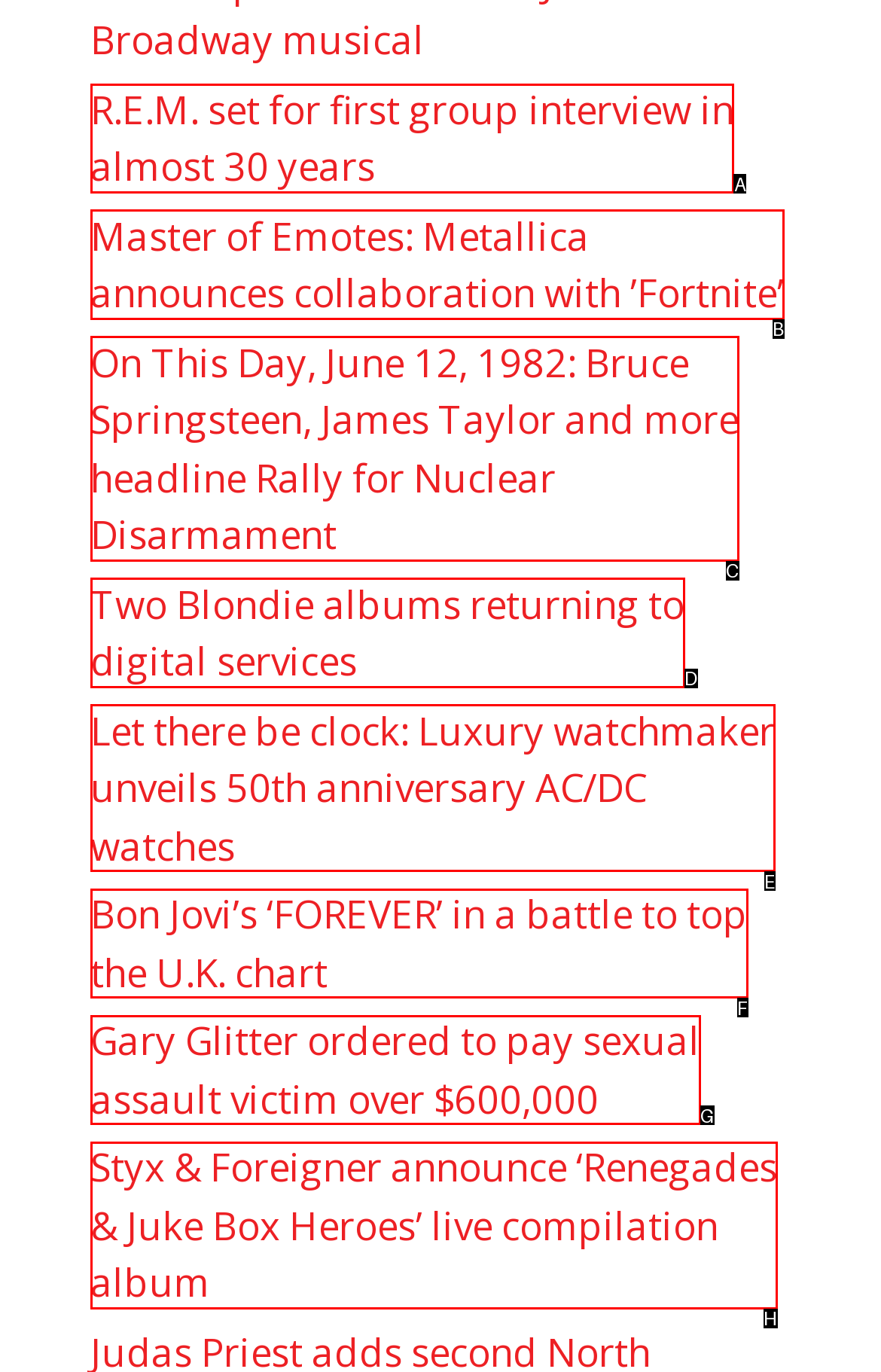Select the appropriate HTML element that needs to be clicked to finish the task: Read about R.E.M.'s first group interview in almost 30 years
Reply with the letter of the chosen option.

A